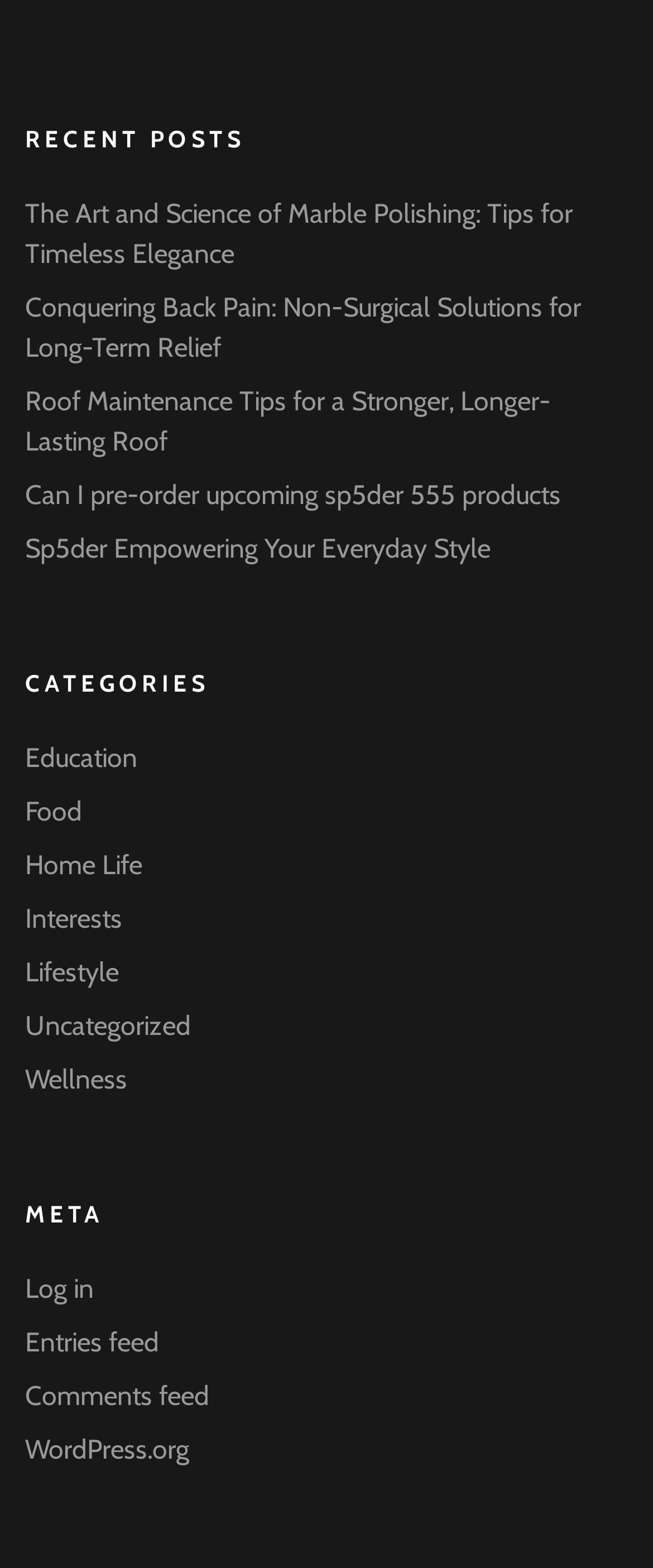Please identify the bounding box coordinates of the element that needs to be clicked to perform the following instruction: "Visit WordPress.org".

[0.038, 0.914, 0.29, 0.934]